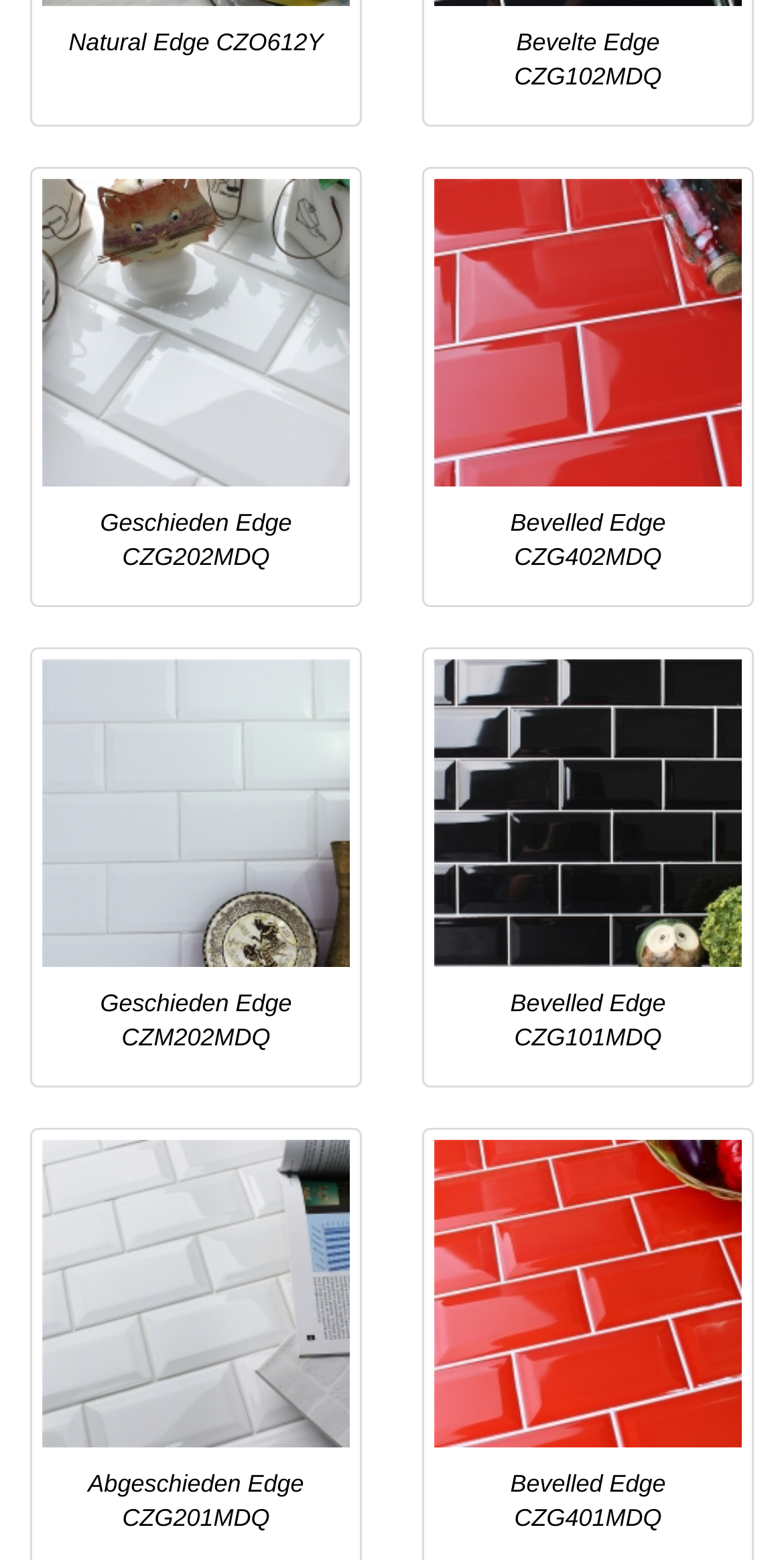Answer the question briefly using a single word or phrase: 
What is the name of the first edge product?

Natural Edge CZO612Y